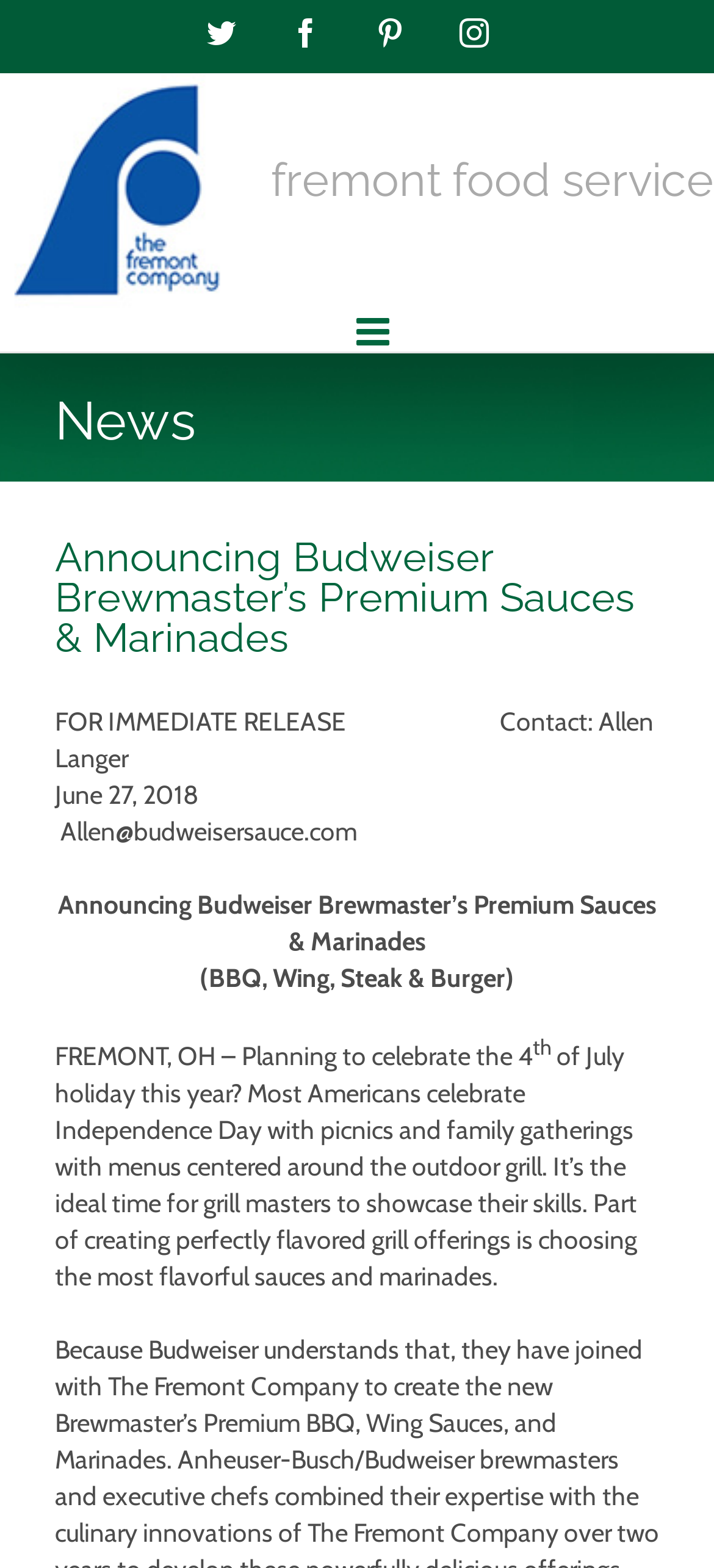Using the information in the image, could you please answer the following question in detail:
What is the date of the latest news?

The date of the latest news can be found in the article under the mobile menu, which is 'June 27, 2018'.